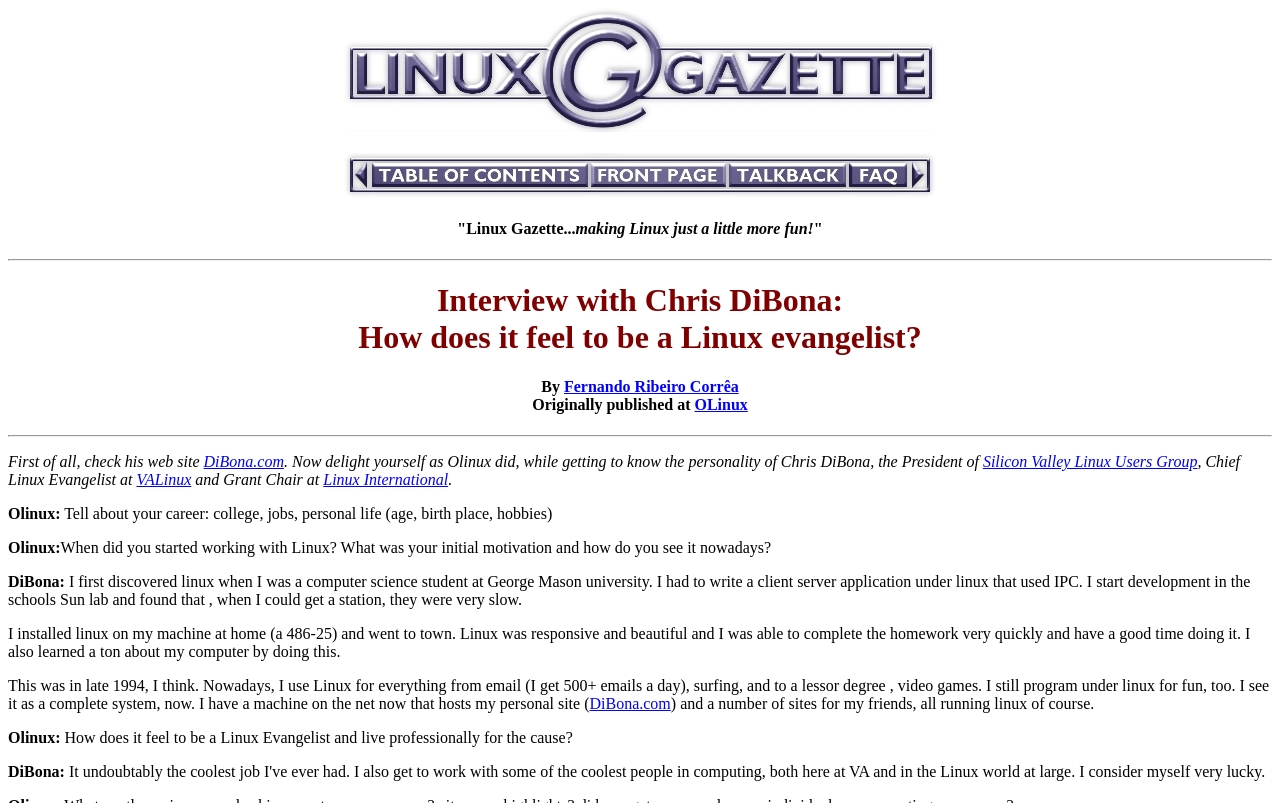Locate the UI element that matches the description More in the webpage screenshot. Return the bounding box coordinates in the format (top-left x, top-left y, bottom-right x, bottom-right y), with values ranging from 0 to 1.

None